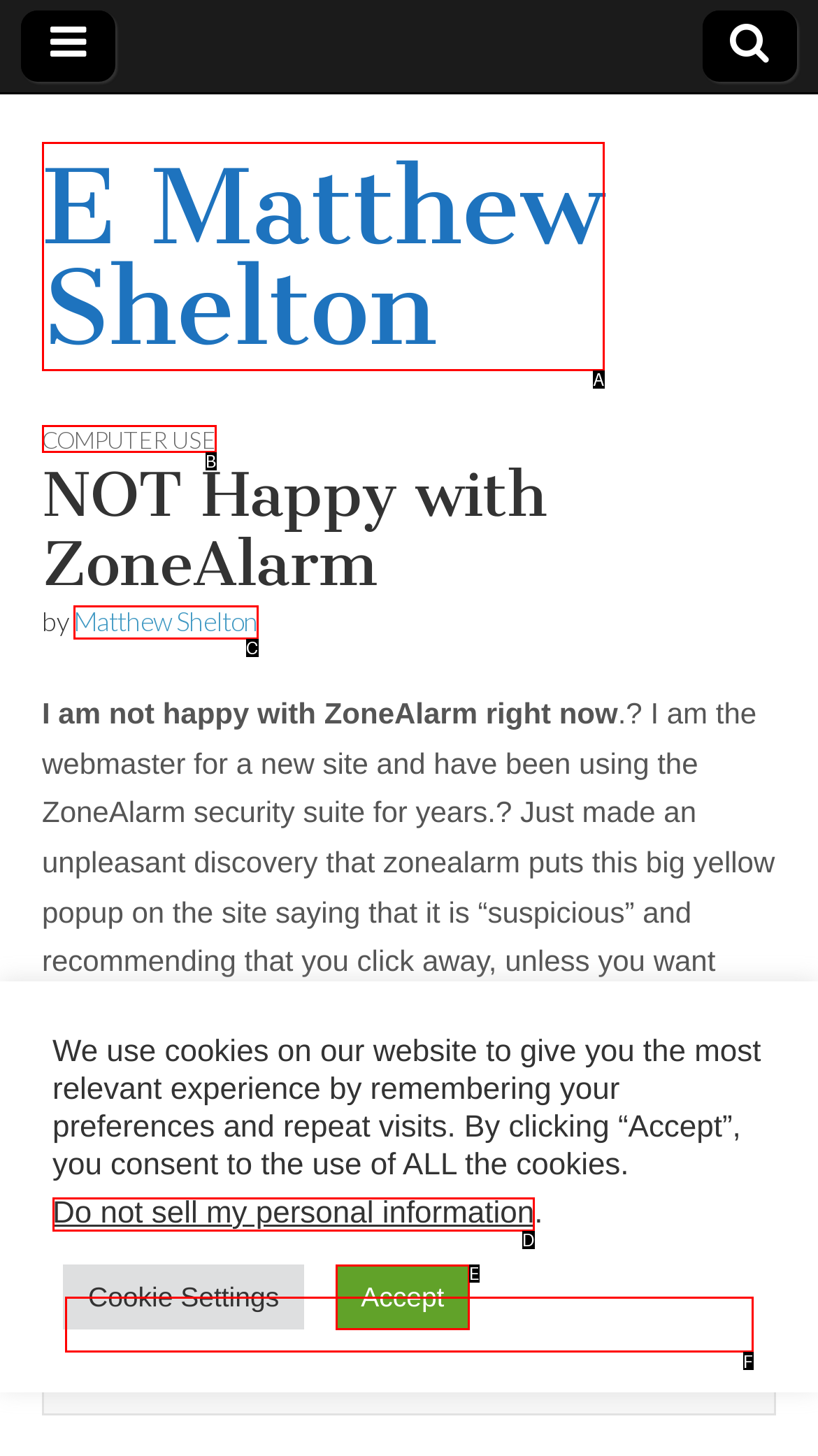Identify the option that best fits this description: E Matthew Shelton
Answer with the appropriate letter directly.

A